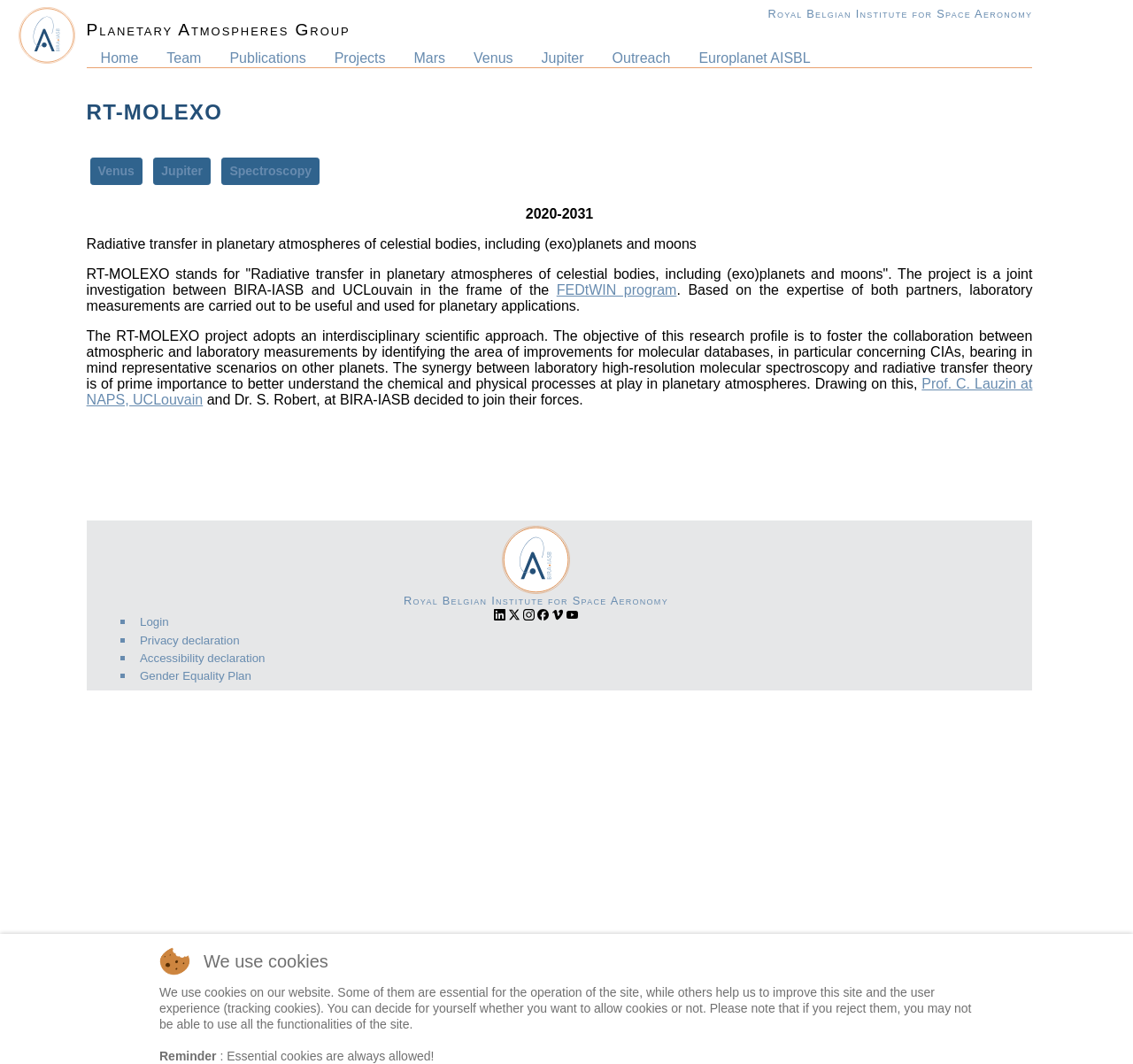Given the description of the UI element: "Privacy declaration", predict the bounding box coordinates in the form of [left, top, right, bottom], with each value being a float between 0 and 1.

[0.123, 0.595, 0.211, 0.608]